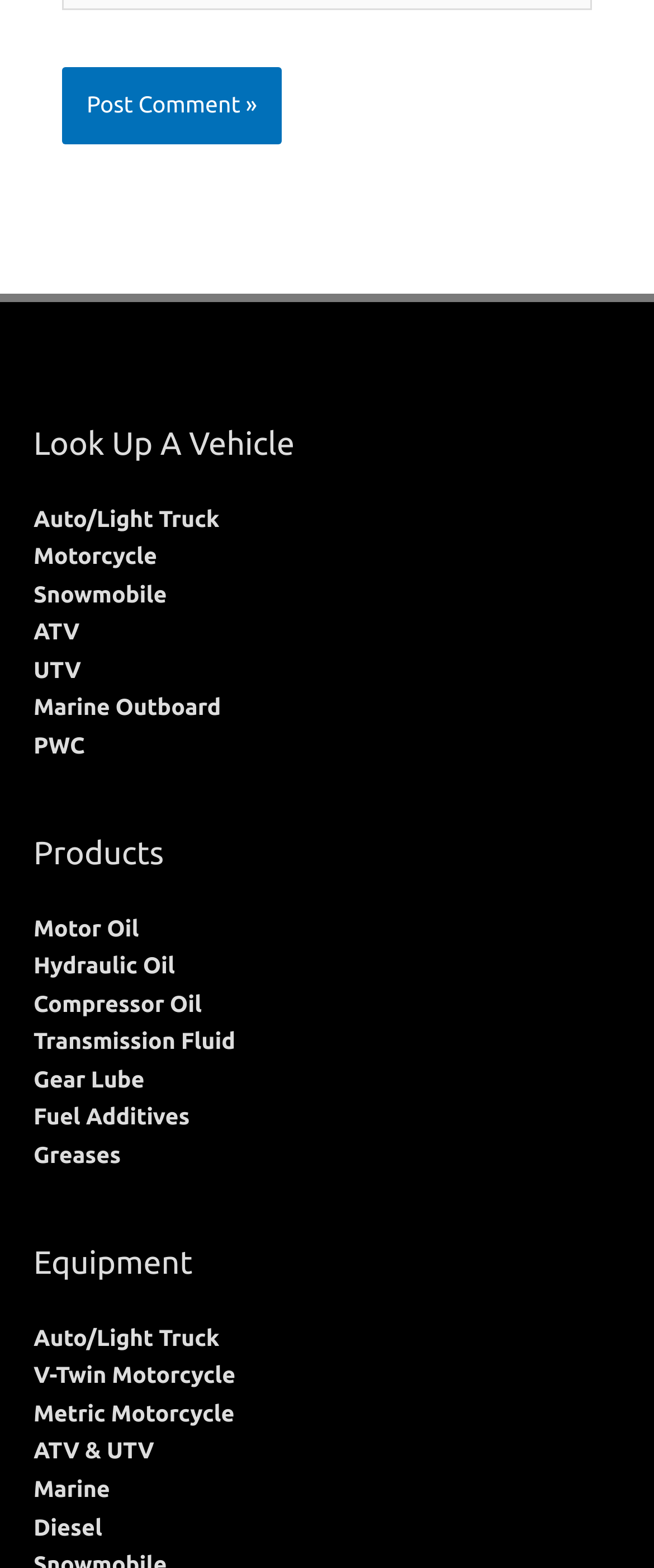Identify the bounding box coordinates for the region of the element that should be clicked to carry out the instruction: "Click on 'Post Comment »'". The bounding box coordinates should be four float numbers between 0 and 1, i.e., [left, top, right, bottom].

[0.094, 0.043, 0.432, 0.092]